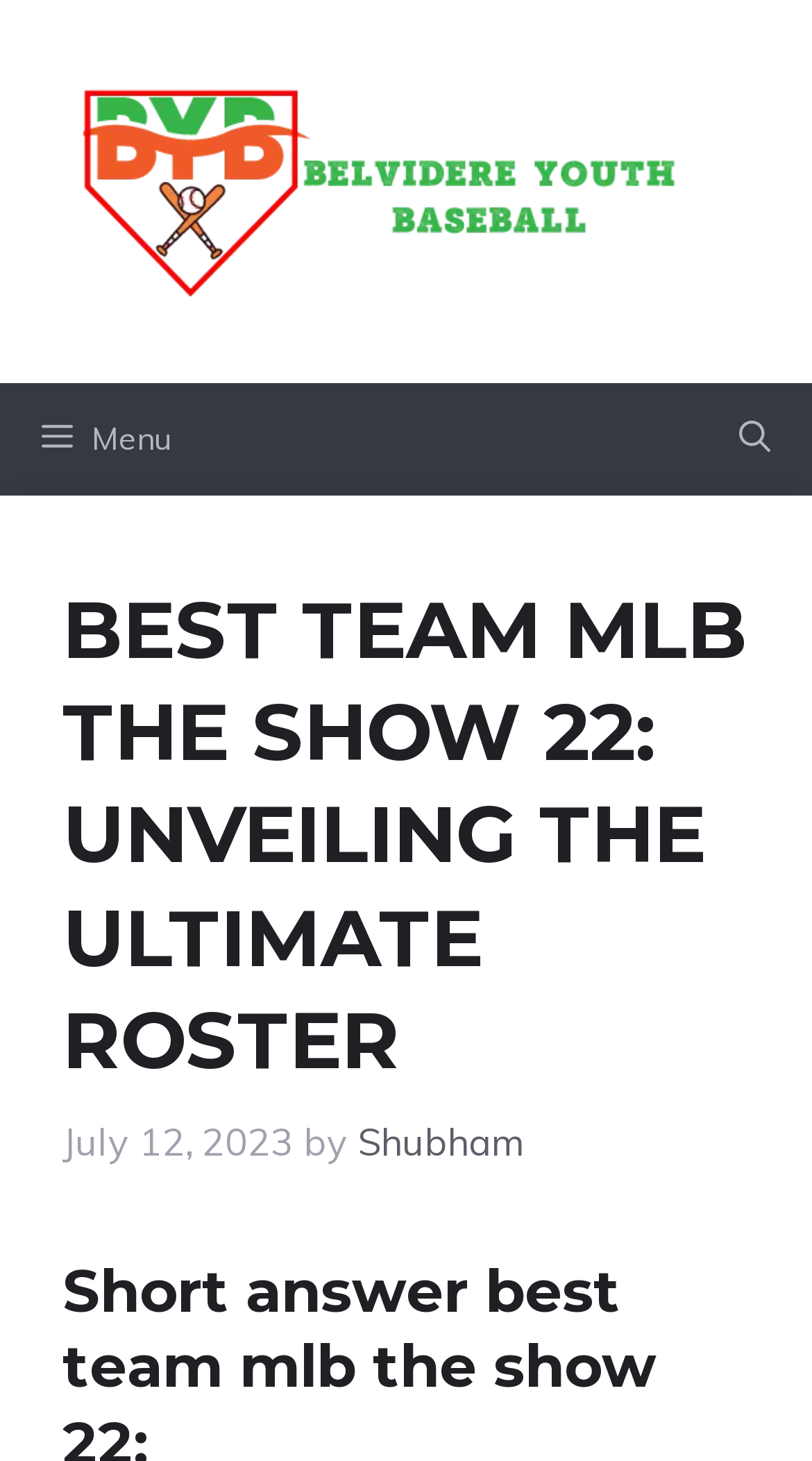Please extract and provide the main headline of the webpage.

BEST TEAM MLB THE SHOW 22: UNVEILING THE ULTIMATE ROSTER